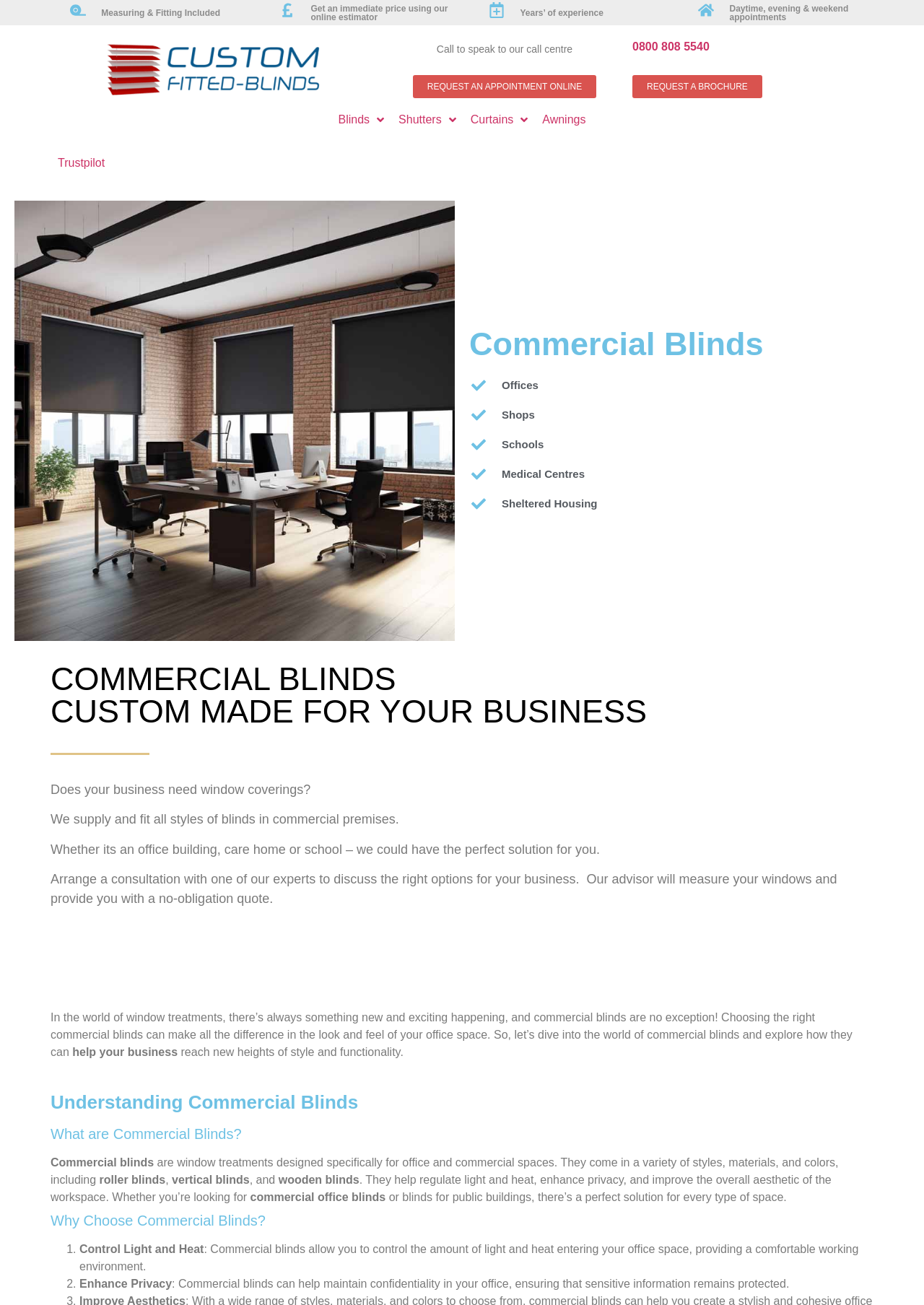Find the primary header on the webpage and provide its text.

COMMERCIAL BLINDS
CUSTOM MADE FOR YOUR BUSINESS